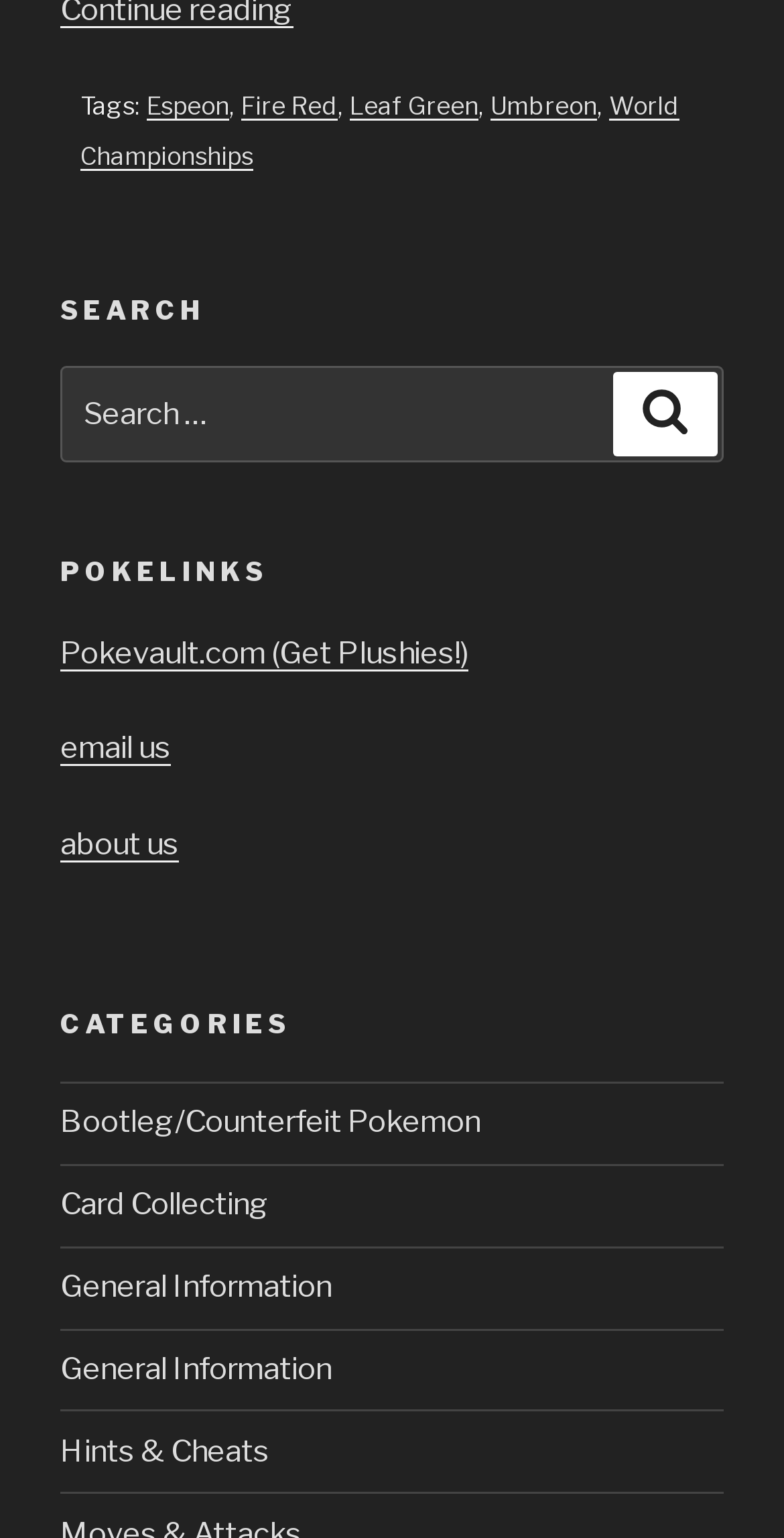Please give a concise answer to this question using a single word or phrase: 
What is the purpose of the search box?

To search for something